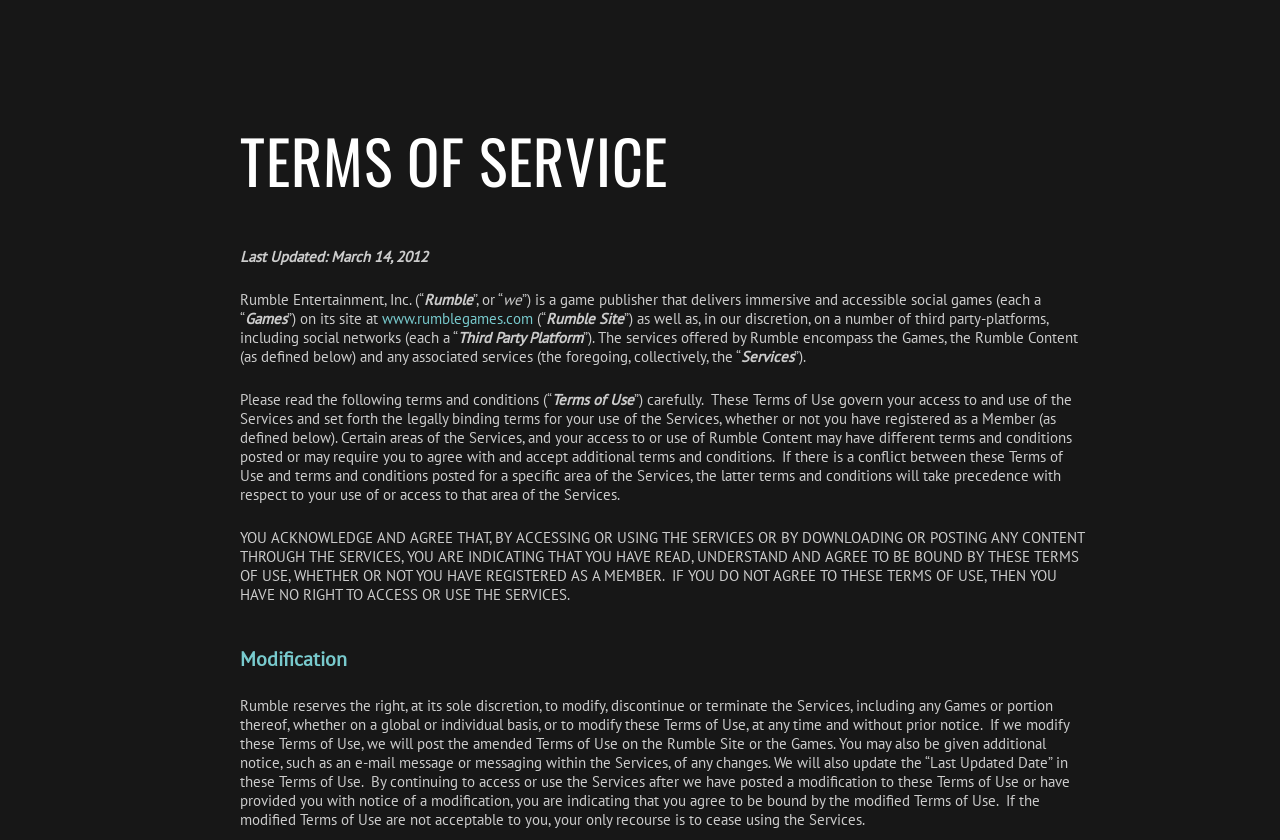Bounding box coordinates should be in the format (top-left x, top-left y, bottom-right x, bottom-right y) and all values should be floating point numbers between 0 and 1. Determine the bounding box coordinate for the UI element described as: Our Chevra Practices

None